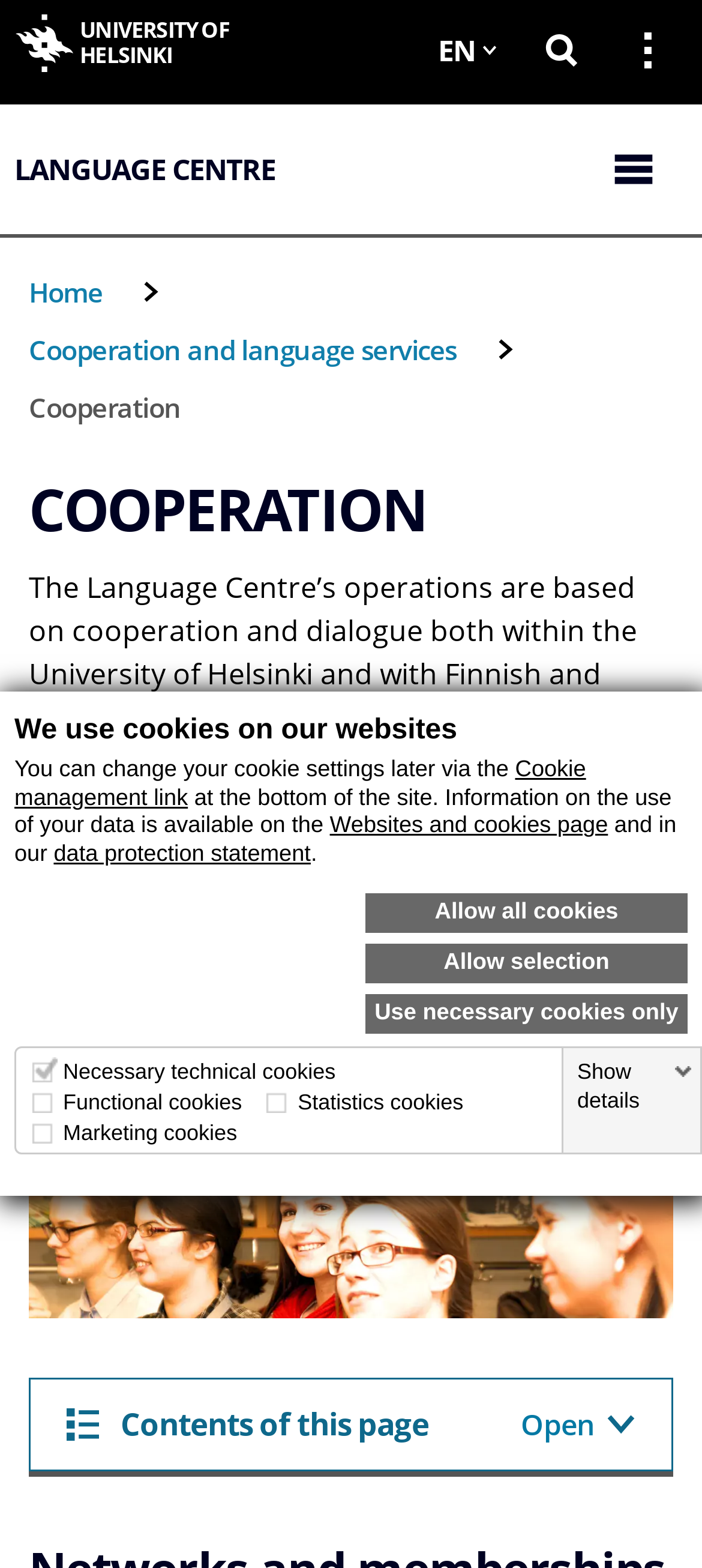Can you find the bounding box coordinates of the area I should click to execute the following instruction: "check november 2021"?

None